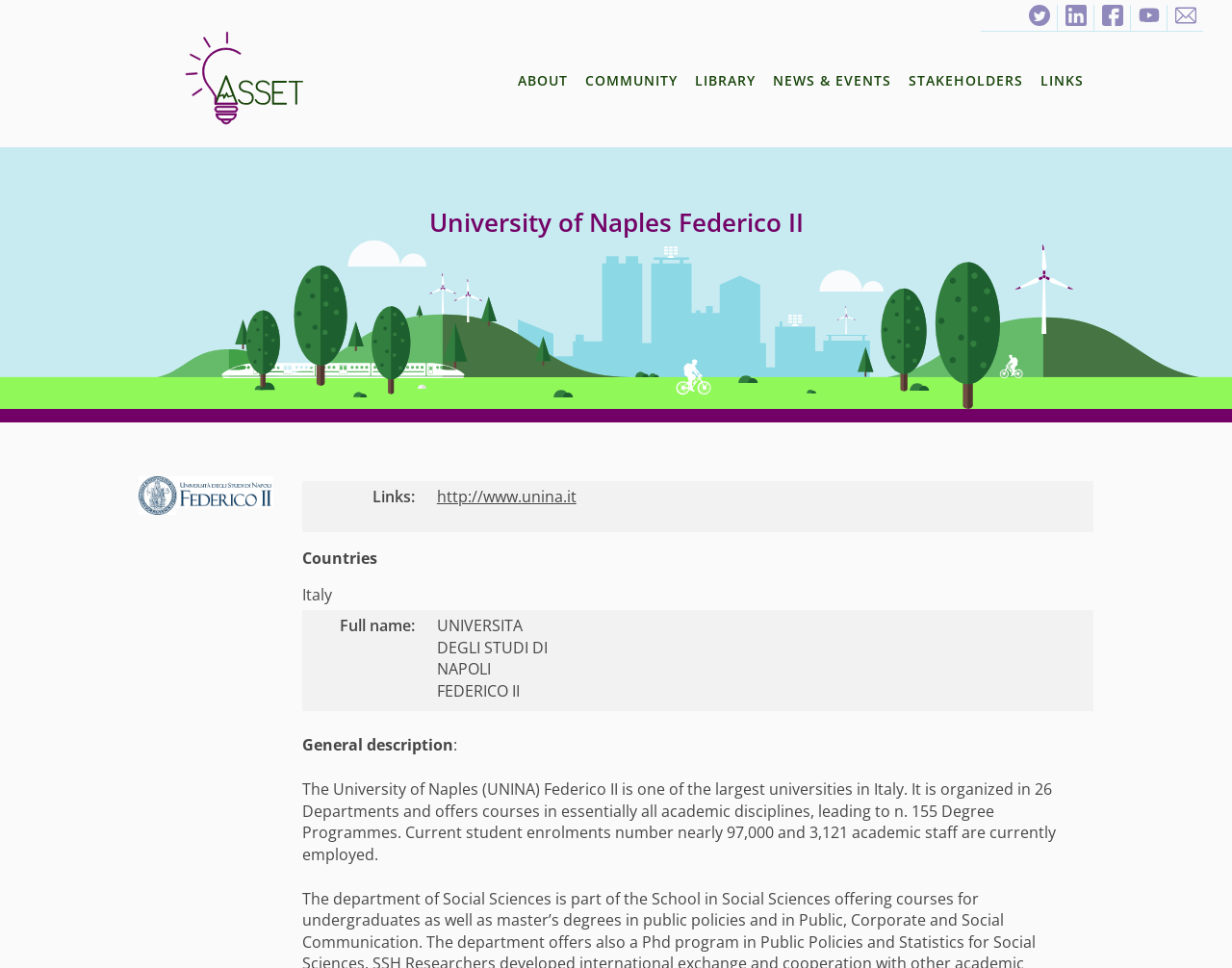Identify the bounding box coordinates of the clickable section necessary to follow the following instruction: "follow TWITTER". The coordinates should be presented as four float numbers from 0 to 1, i.e., [left, top, right, bottom].

[0.833, 0.005, 0.854, 0.032]